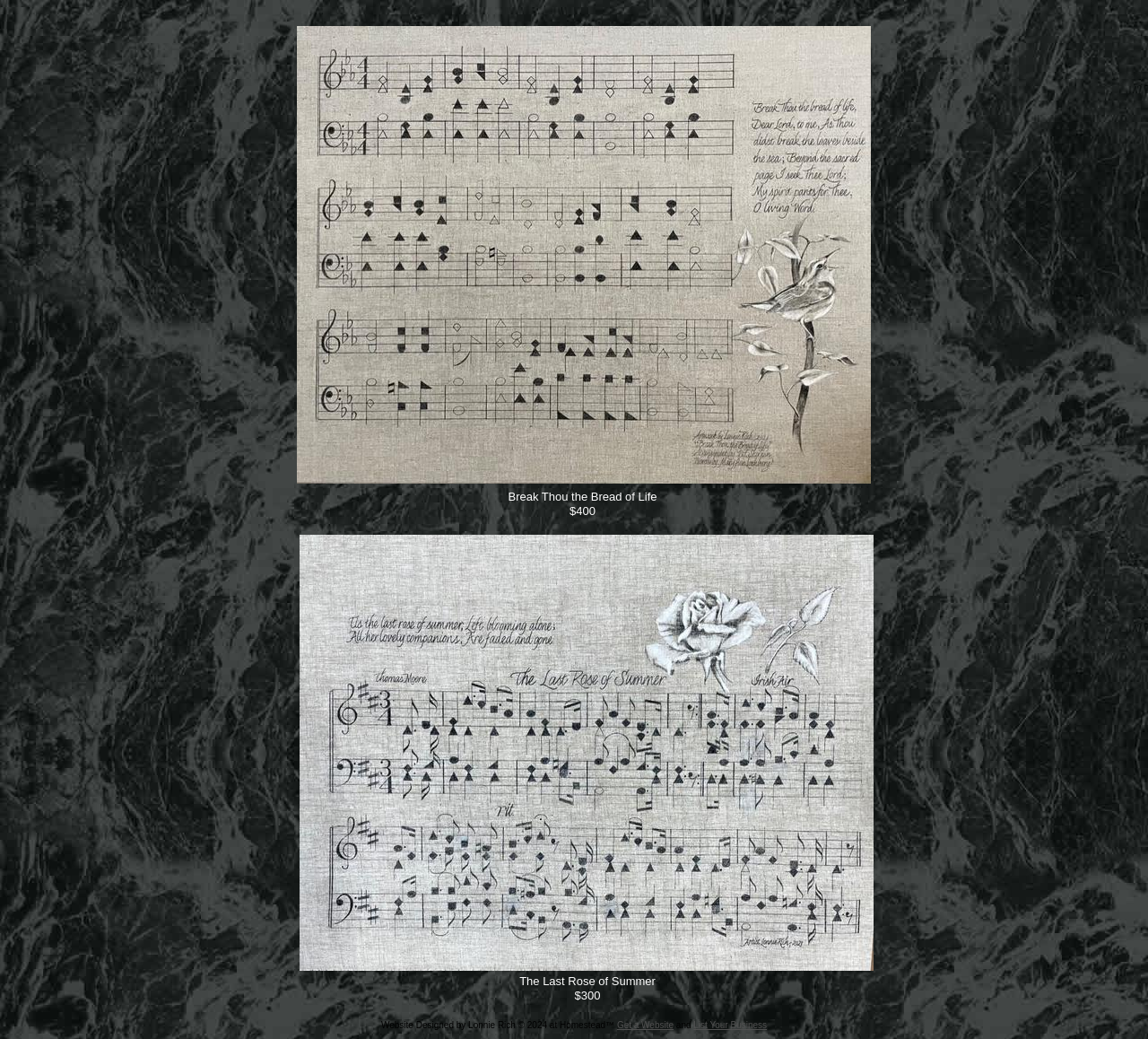Please respond in a single word or phrase: 
What is the name of the song below 'Break Thou the Bread of Life'?

The Last Rose of Summer